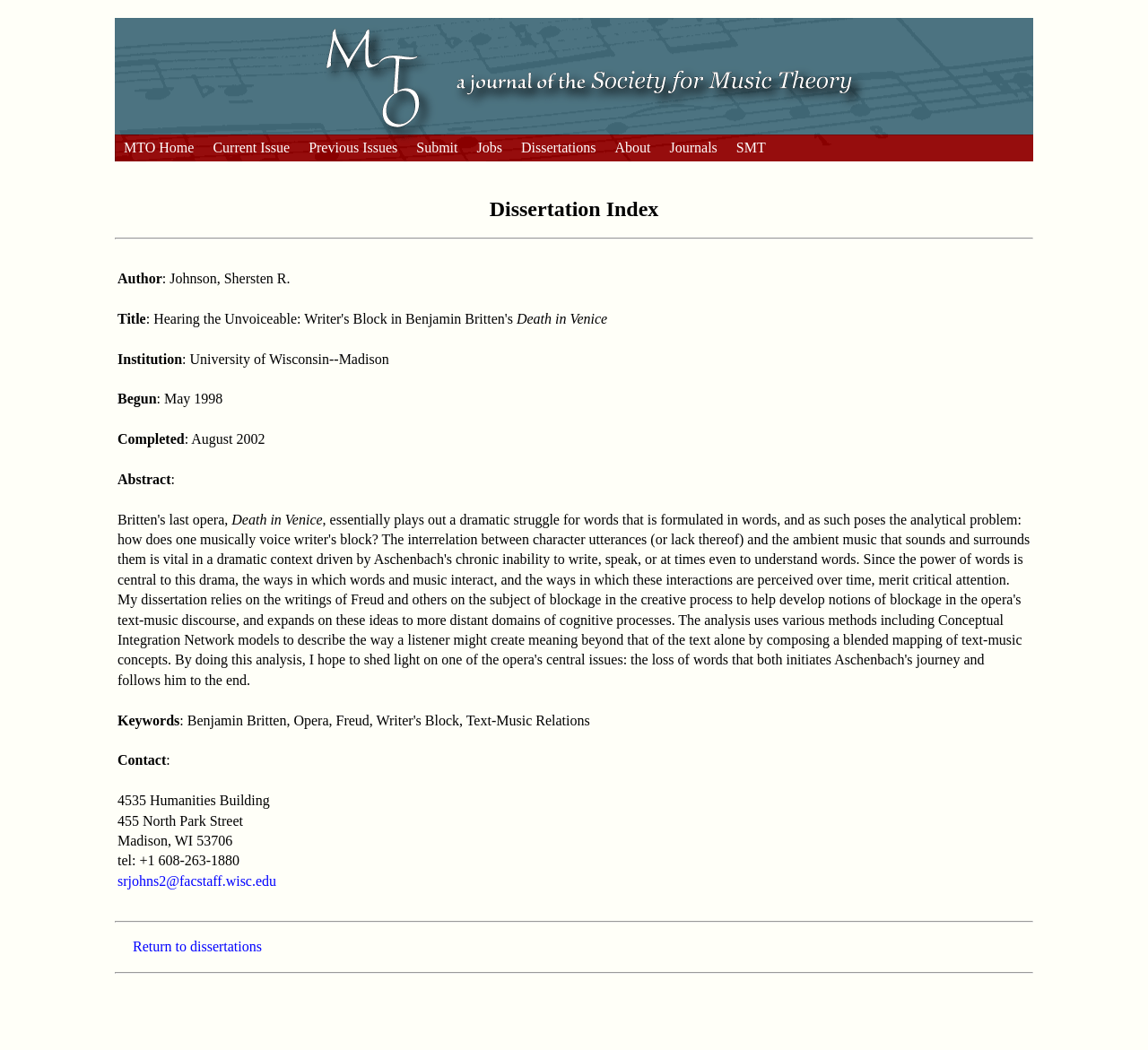Determine the bounding box coordinates of the section I need to click to execute the following instruction: "Submit a job". Provide the coordinates as four float numbers between 0 and 1, i.e., [left, top, right, bottom].

[0.355, 0.128, 0.407, 0.154]